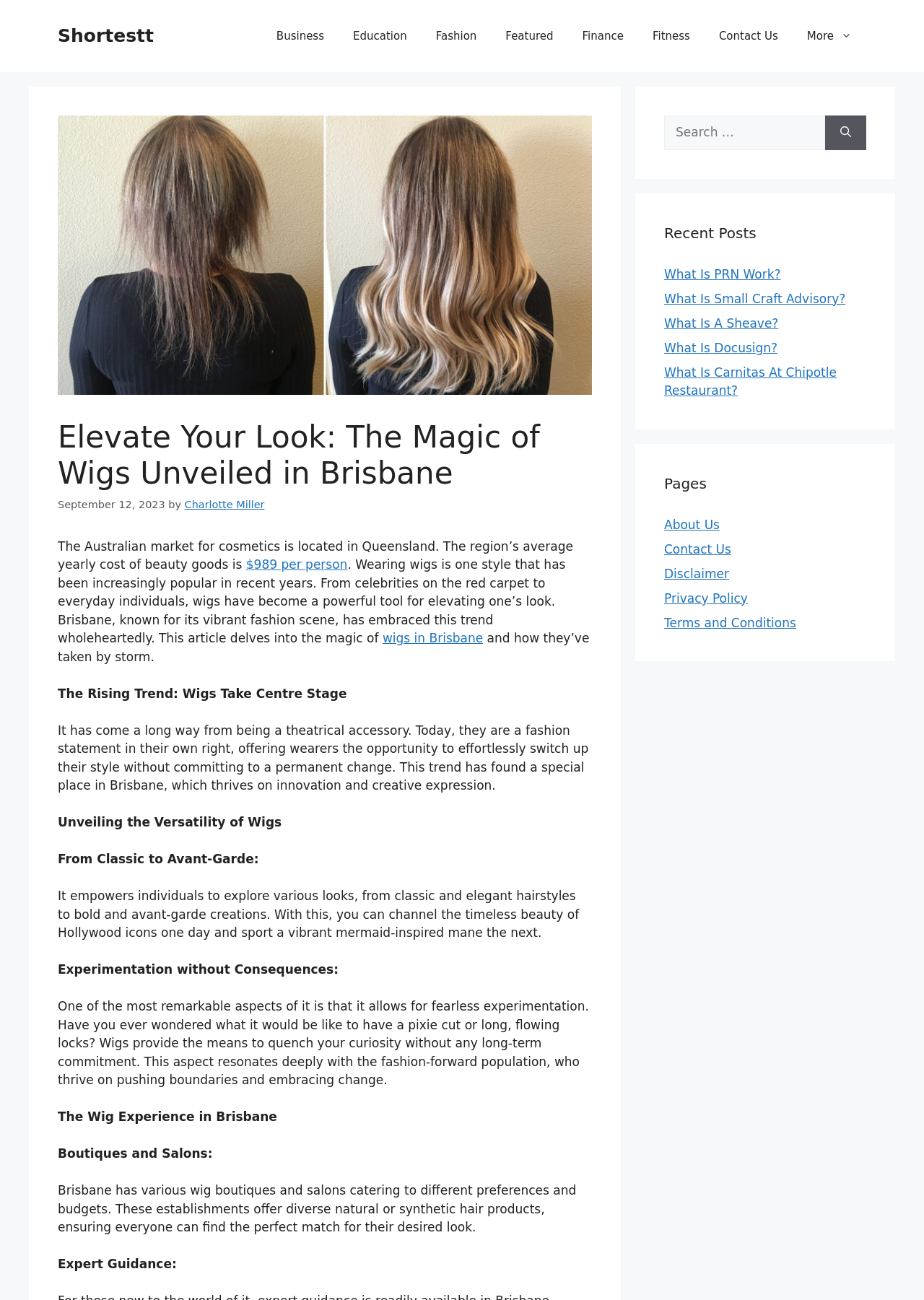From the screenshot, find the bounding box of the UI element matching this description: "Terms and Conditions". Supply the bounding box coordinates in the form [left, top, right, bottom], each a float between 0 and 1.

[0.719, 0.473, 0.862, 0.484]